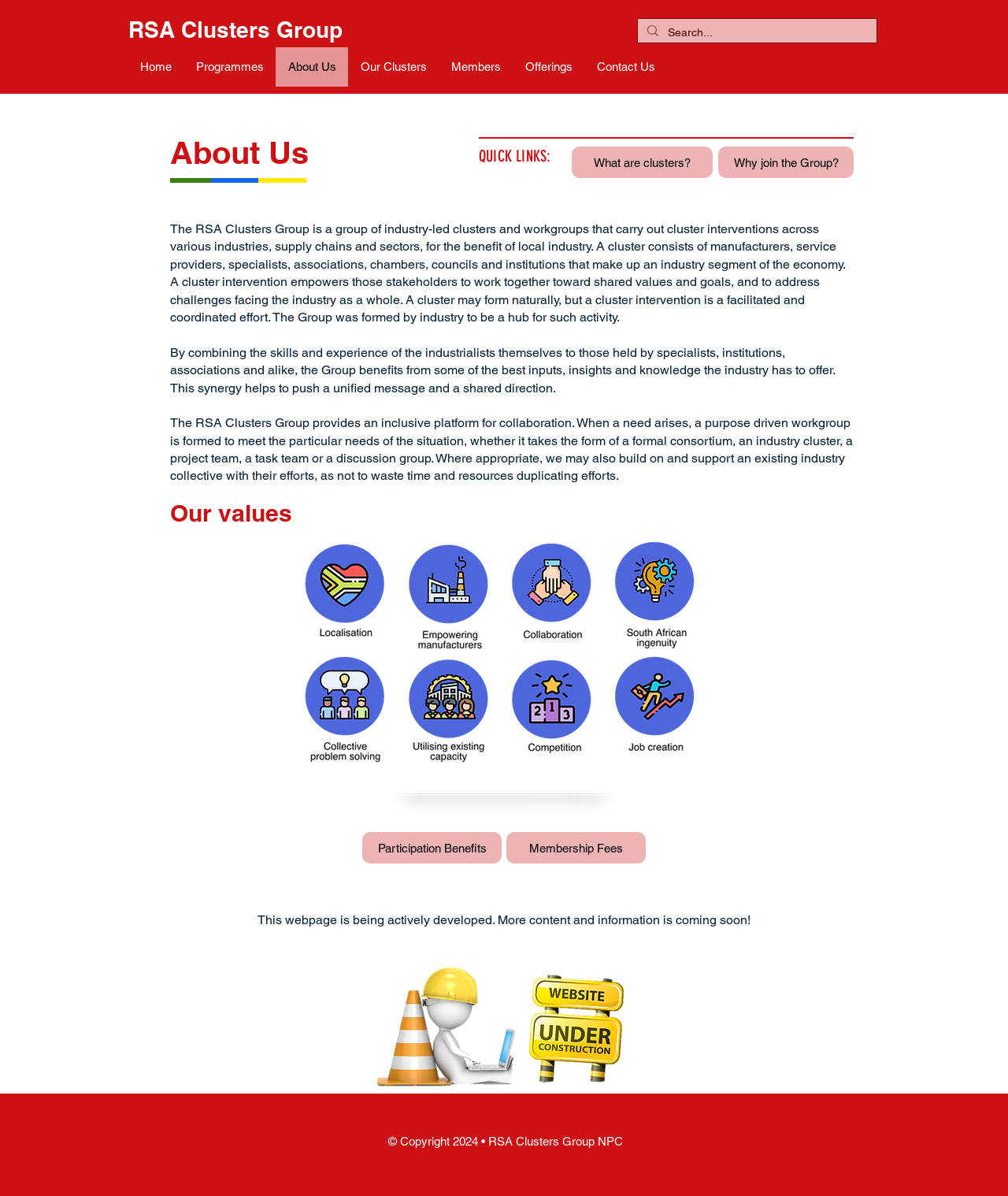Provide the bounding box coordinates of the UI element that matches the description: "Why join the Group?".

[0.712, 0.123, 0.847, 0.149]